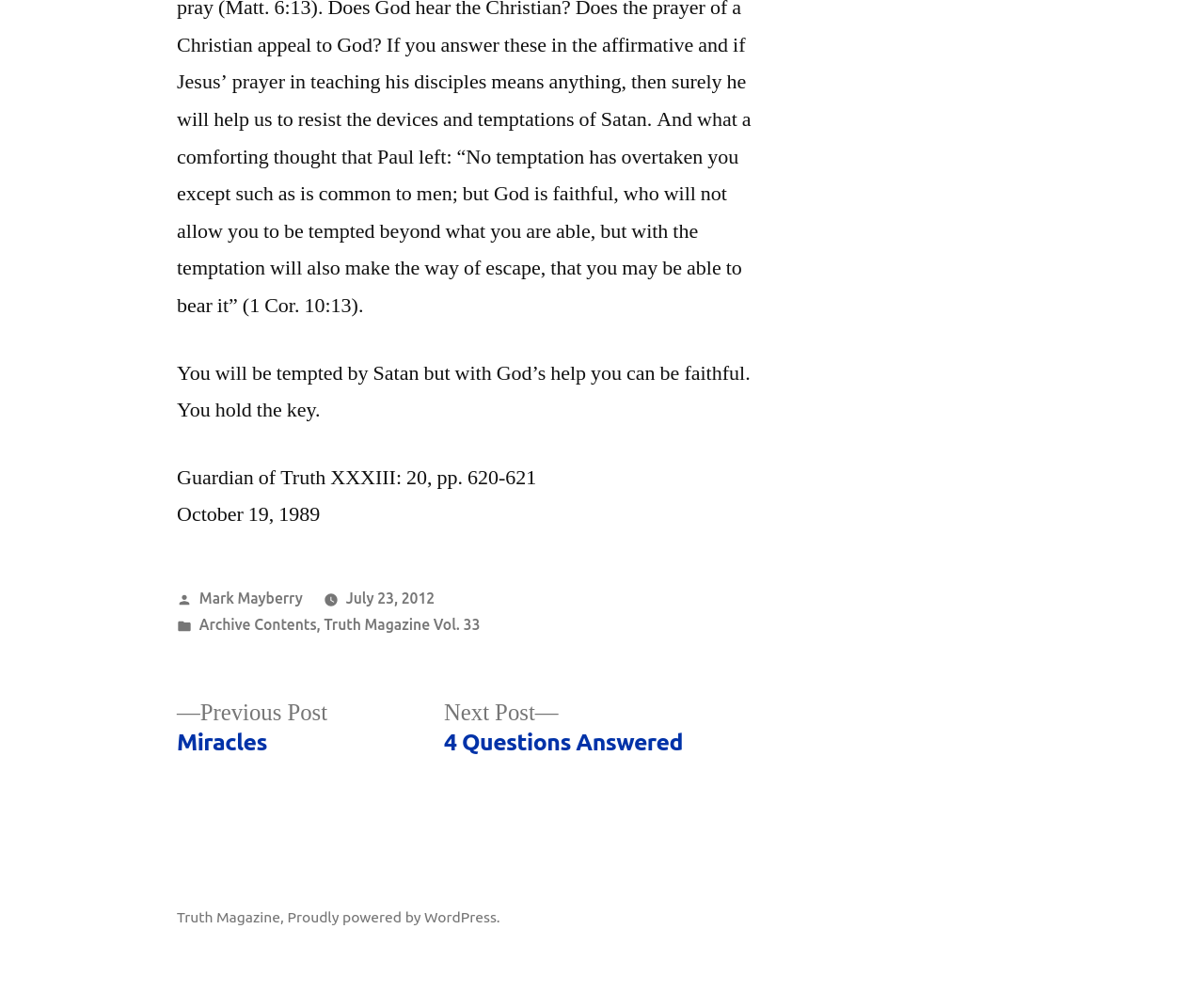What is the previous post?
Provide a thorough and detailed answer to the question.

The previous post is mentioned in the navigation section at the bottom of the webpage, which is 'Previous post: Miracles'.